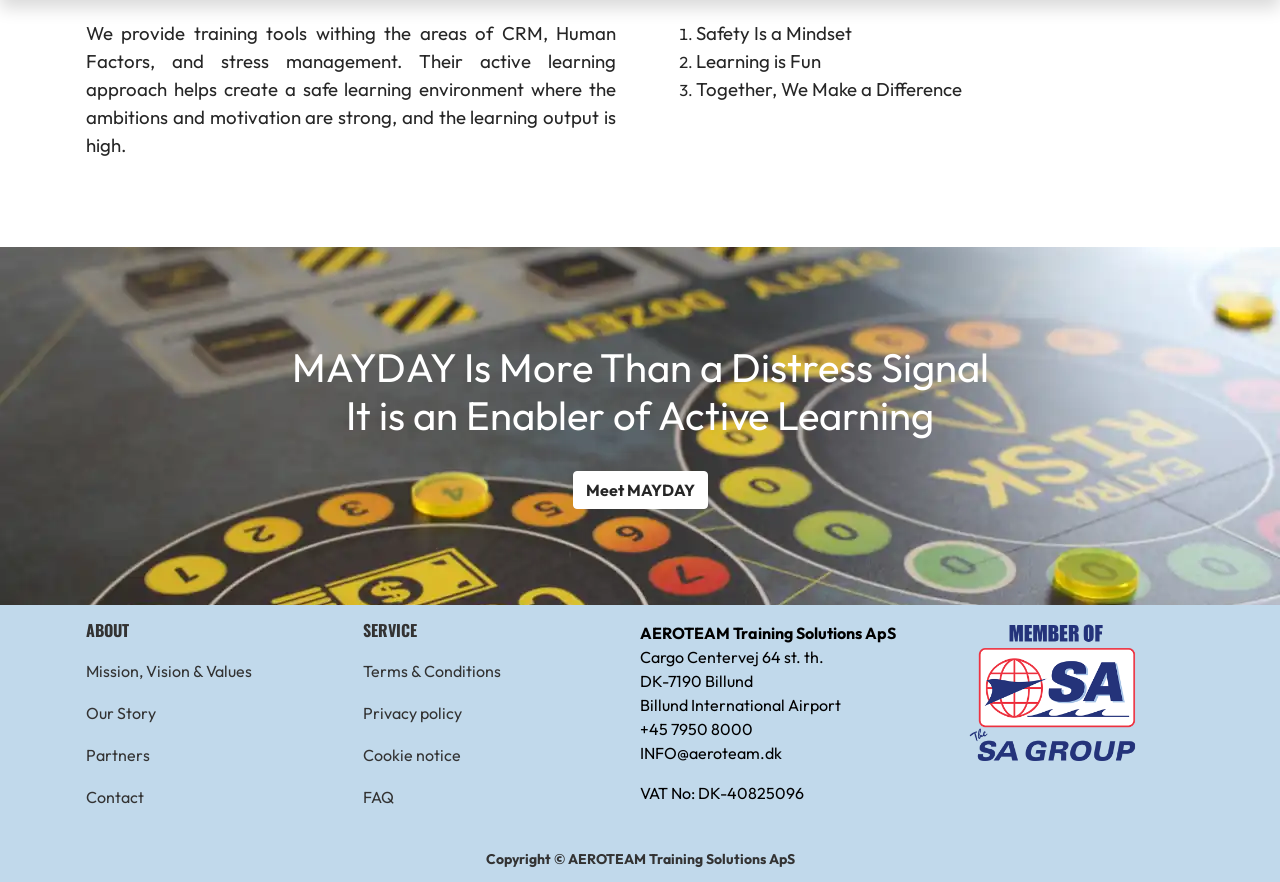Identify the bounding box coordinates for the element you need to click to achieve the following task: "Click Meet MAYDAY". Provide the bounding box coordinates as four float numbers between 0 and 1, in the form [left, top, right, bottom].

[0.447, 0.534, 0.553, 0.577]